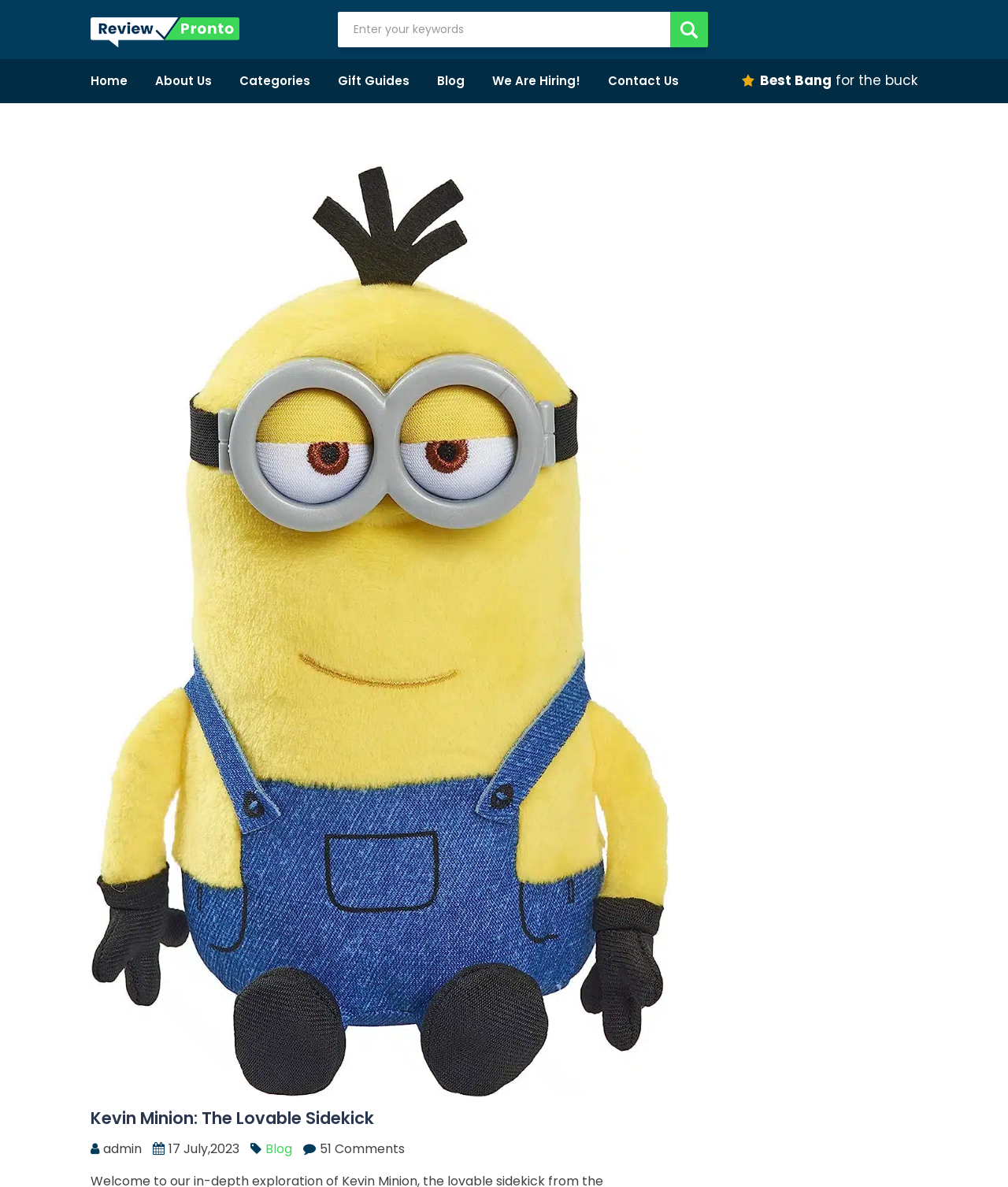Please determine the bounding box coordinates for the element with the description: "We Are Hiring!".

[0.488, 0.05, 0.576, 0.087]